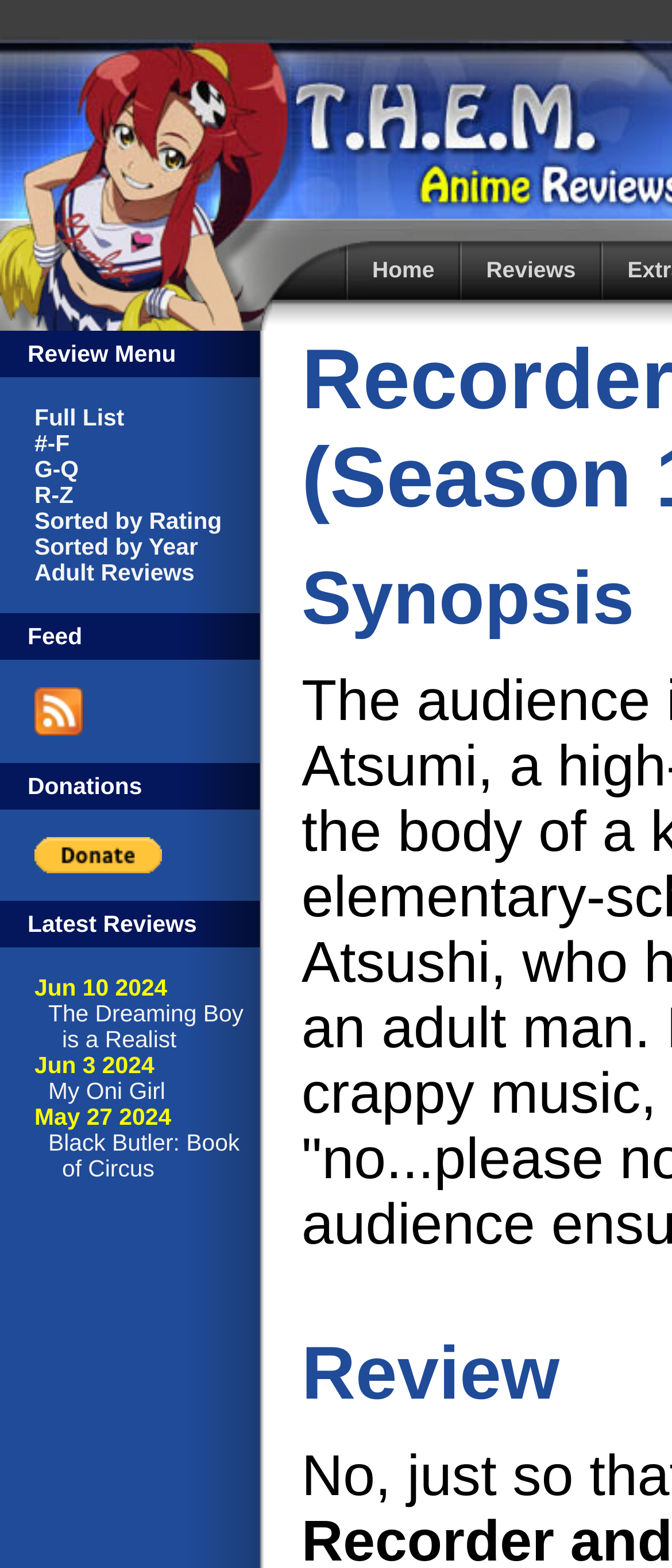Determine the bounding box coordinates of the region to click in order to accomplish the following instruction: "Click on Home". Provide the coordinates as four float numbers between 0 and 1, specifically [left, top, right, bottom].

[0.549, 0.153, 0.682, 0.191]